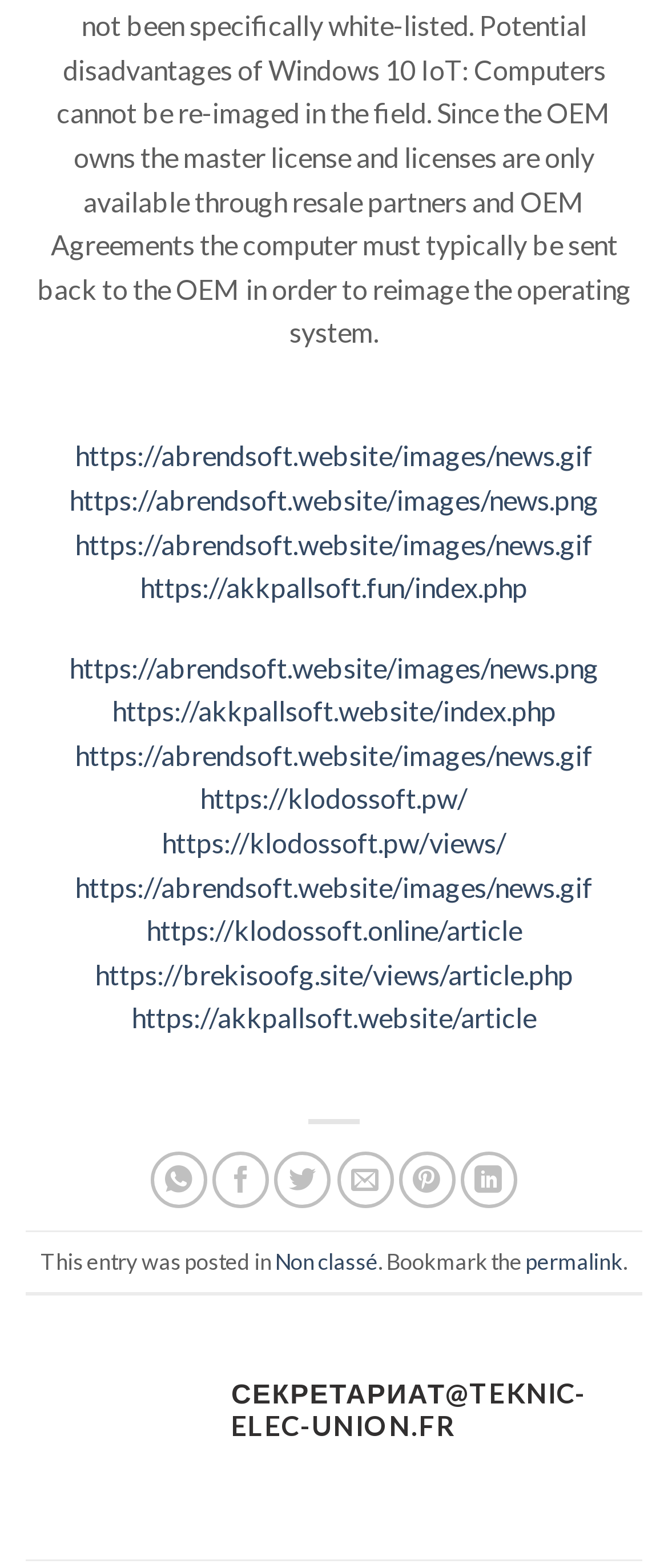Please identify the bounding box coordinates of the clickable area that will allow you to execute the instruction: "View the permalink".

[0.786, 0.795, 0.932, 0.813]